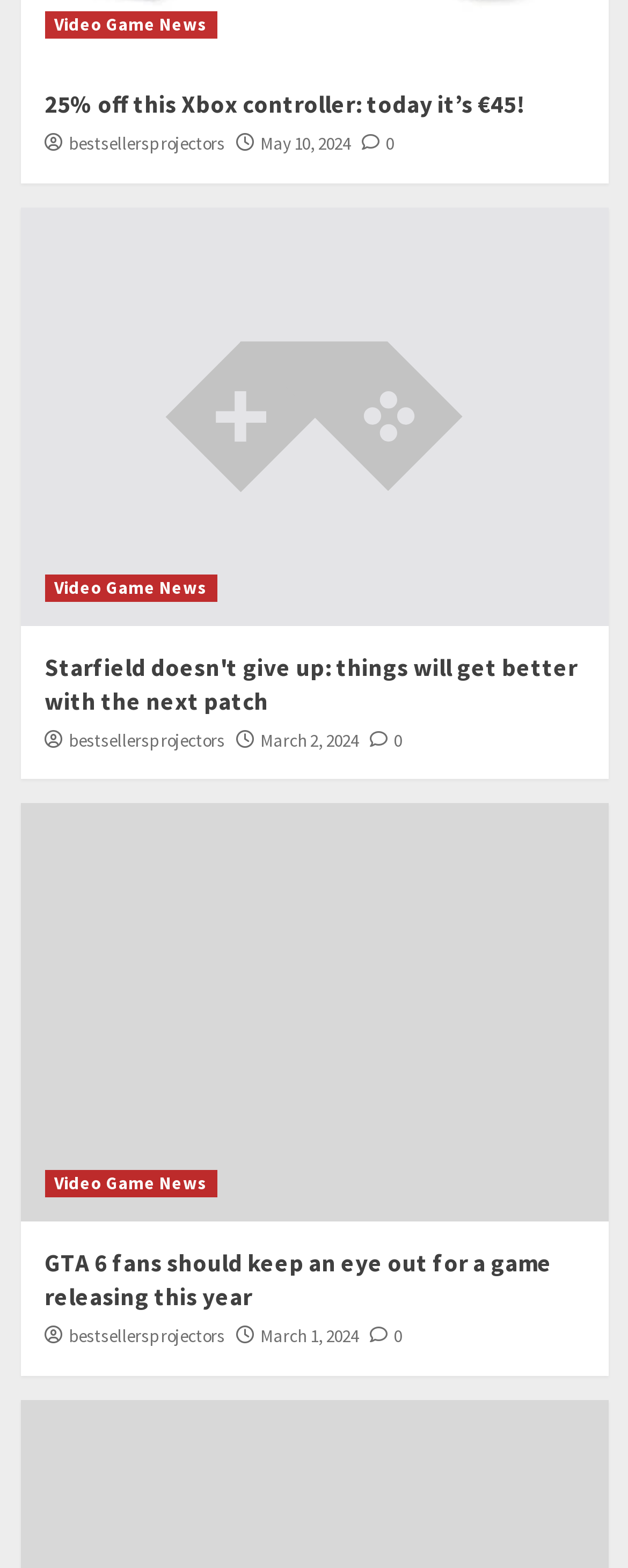Please specify the bounding box coordinates of the clickable region necessary for completing the following instruction: "Click the JOIN link". The coordinates must consist of four float numbers between 0 and 1, i.e., [left, top, right, bottom].

None